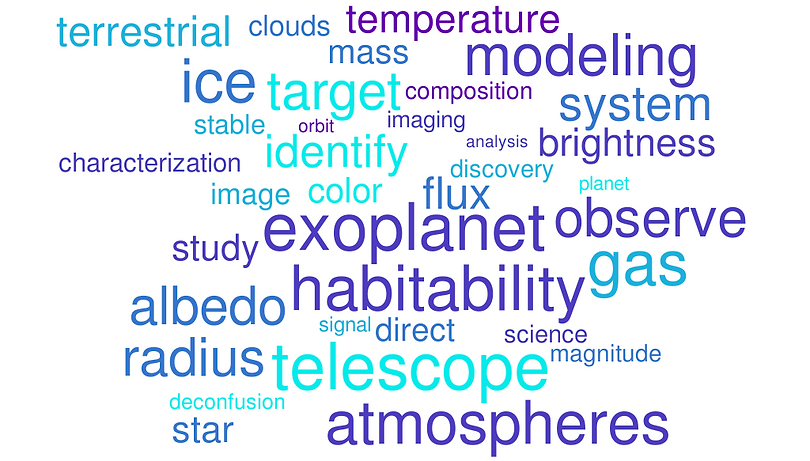What is the purpose of varying font sizes and colors?
Using the information from the image, provide a comprehensive answer to the question.

The varying font sizes and colors in the word cloud serve to suggest the varying importance of each term within the context of planetary science, with more prominent terms like 'exoplanet' and 'habitat' standing out from less prominent ones like 'modeling' and 'gas'.